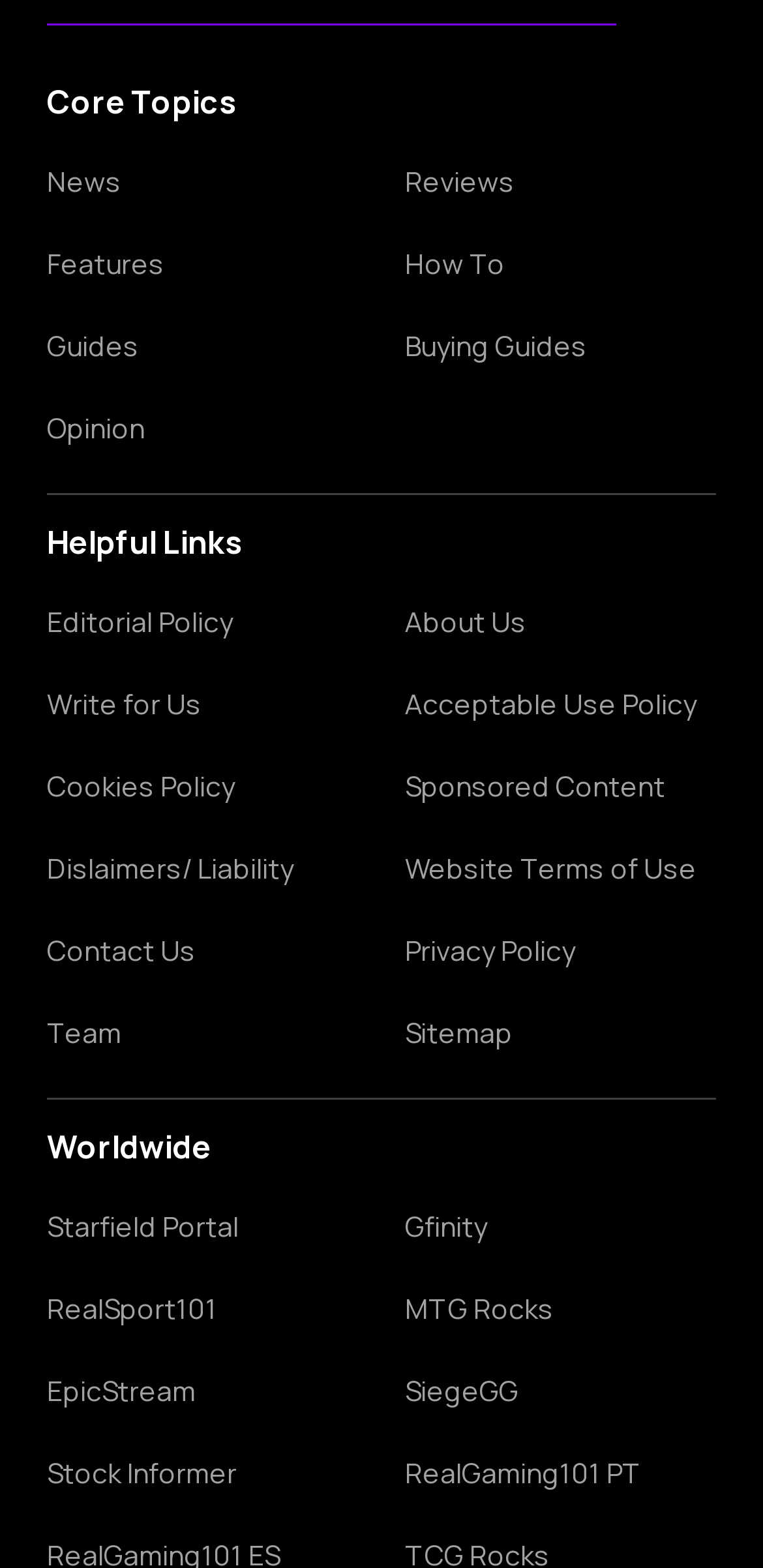What are the main categories on this website?
Using the visual information from the image, give a one-word or short-phrase answer.

News, Reviews, Features, etc.